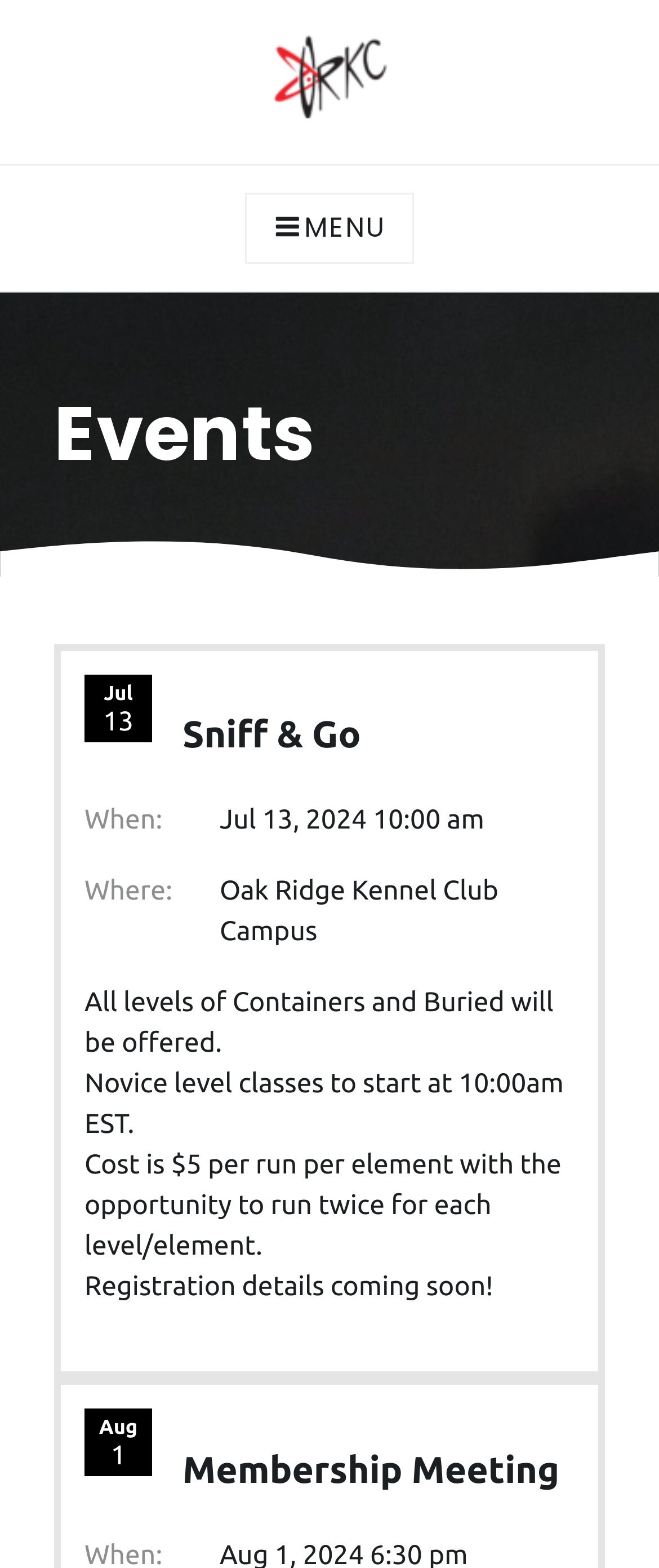What is the name of the kennel club?
Use the screenshot to answer the question with a single word or phrase.

Oak Ridge Kennel Club